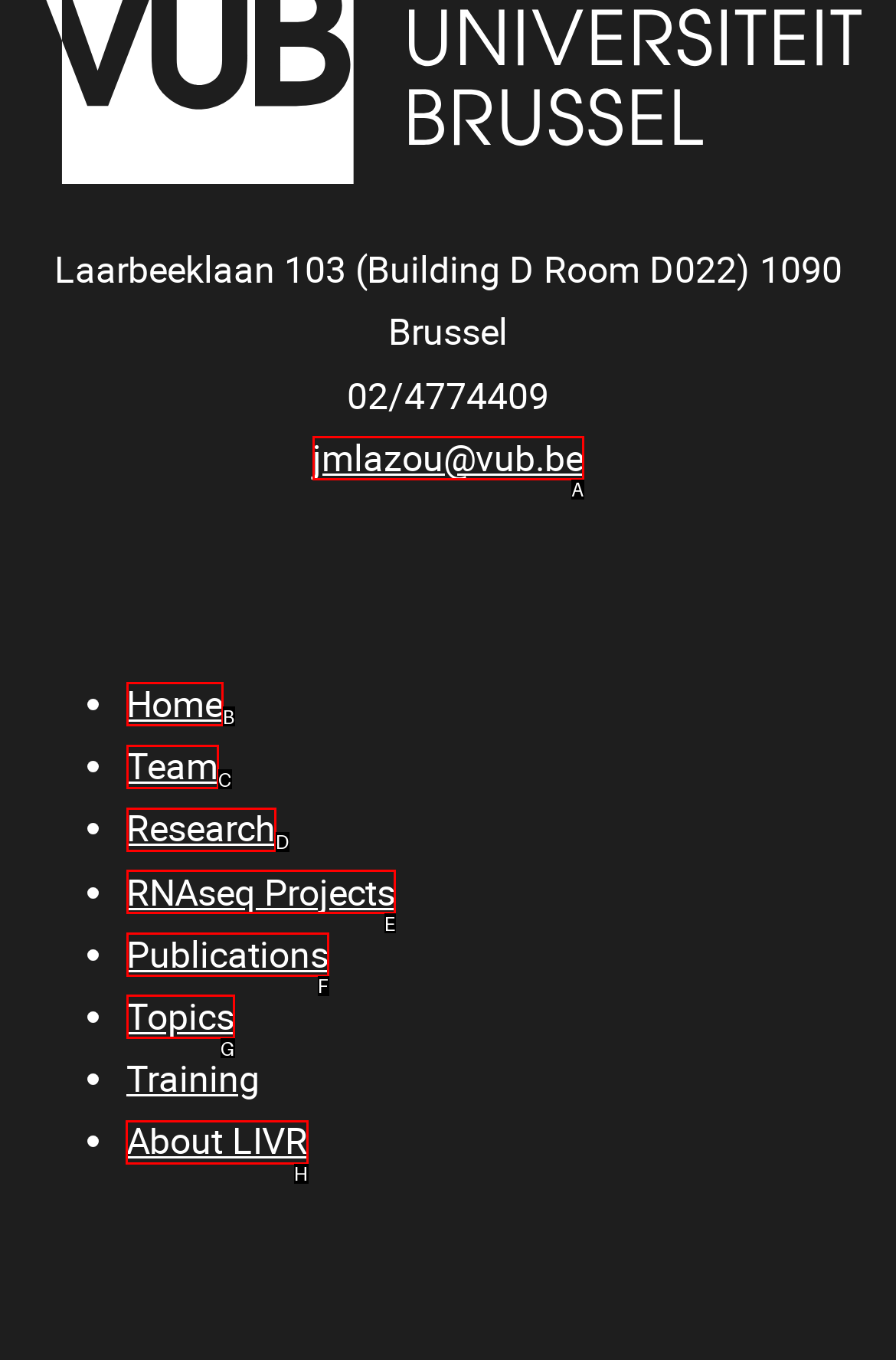Determine the letter of the element to click to accomplish this task: learn about LIVR. Respond with the letter.

H